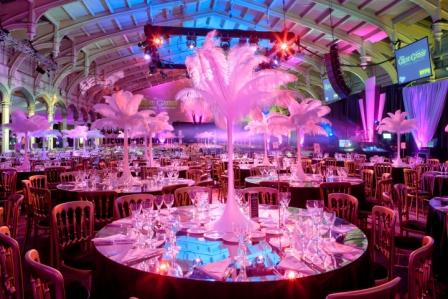Describe every aspect of the image in detail.

This captivating image showcases an elegantly decorated venue, perfectly set up for a festive celebration. The space is illuminated with vibrant pink and blue lighting, creating a magical atmosphere ideal for a Christmas party. Each table is adorned with luxurious, polished tableware and features striking feather centerpieces that add a touch of glamour. The meticulous arrangement, with round tables poised for guests, invites an ambiance of sophistication and festive joy. The high ceilings and expansive layout of the venue, likely Brunel’s Old Station in Bristol, emphasize the grandeur of the setting, making it an ideal location for memorable holiday gatherings.